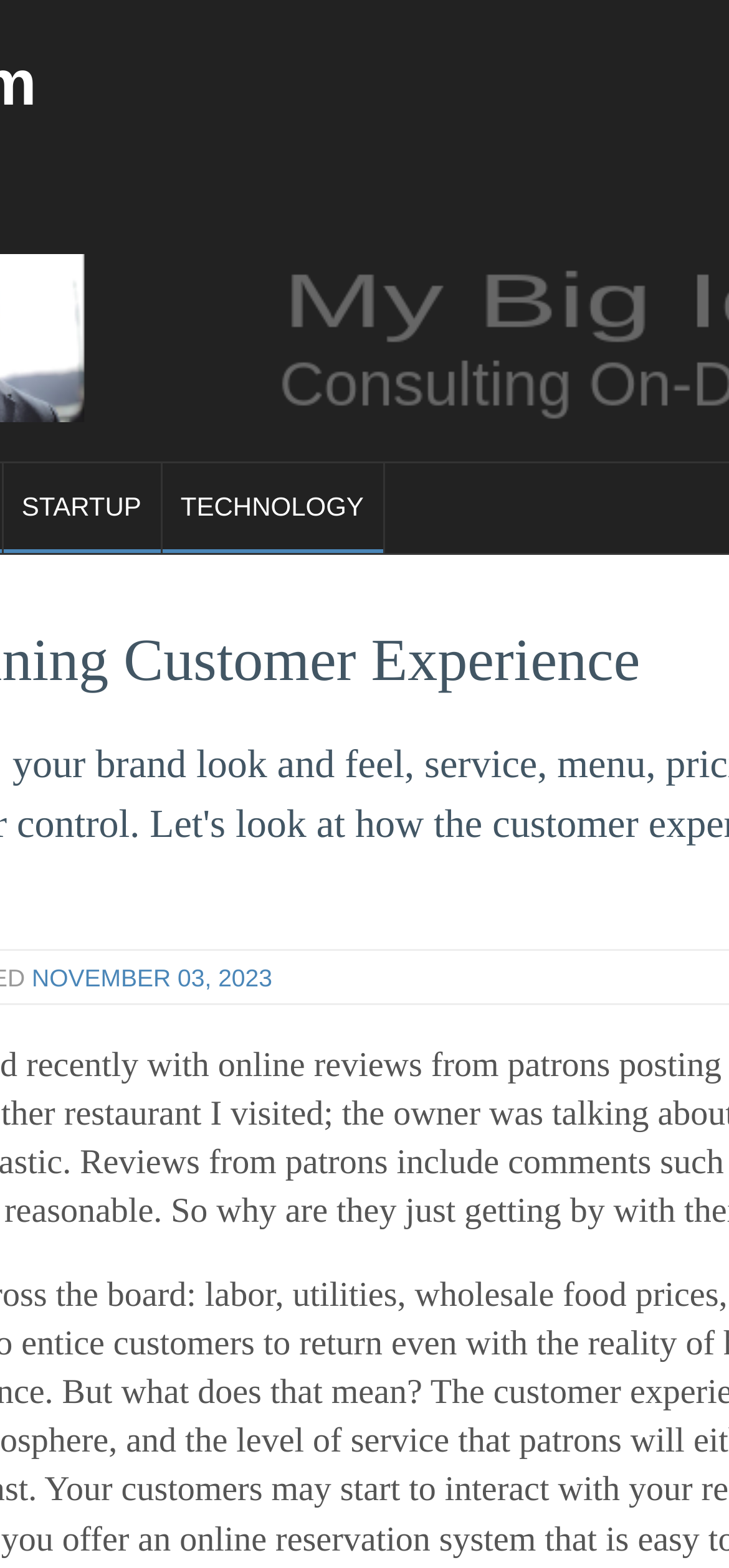Please find the bounding box coordinates in the format (top-left x, top-left y, bottom-right x, bottom-right y) for the given element description. Ensure the coordinates are floating point numbers between 0 and 1. Description: Startup

[0.004, 0.296, 0.22, 0.353]